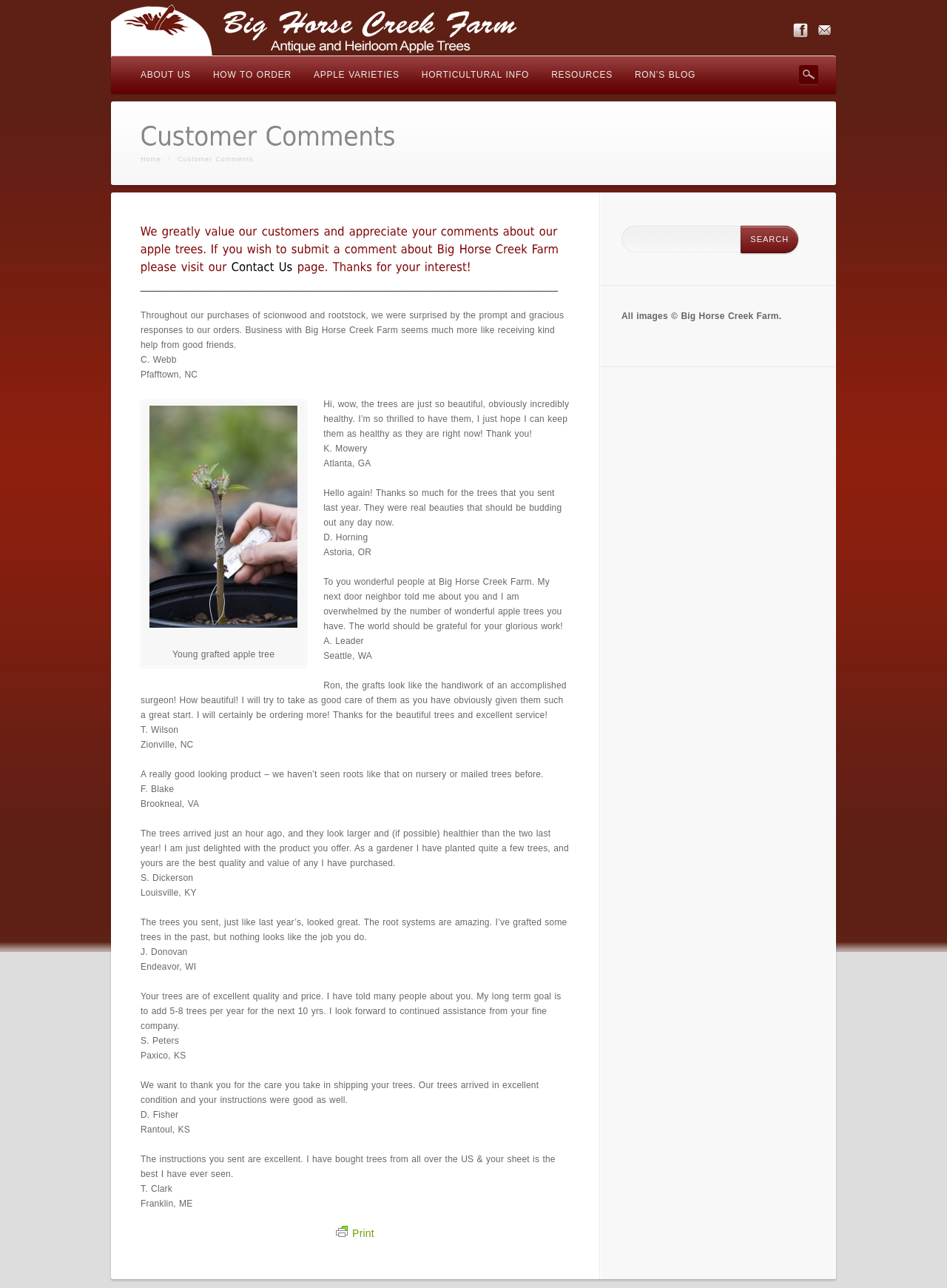What is the theme of the webpage?
Based on the image, respond with a single word or phrase.

Customer appreciation